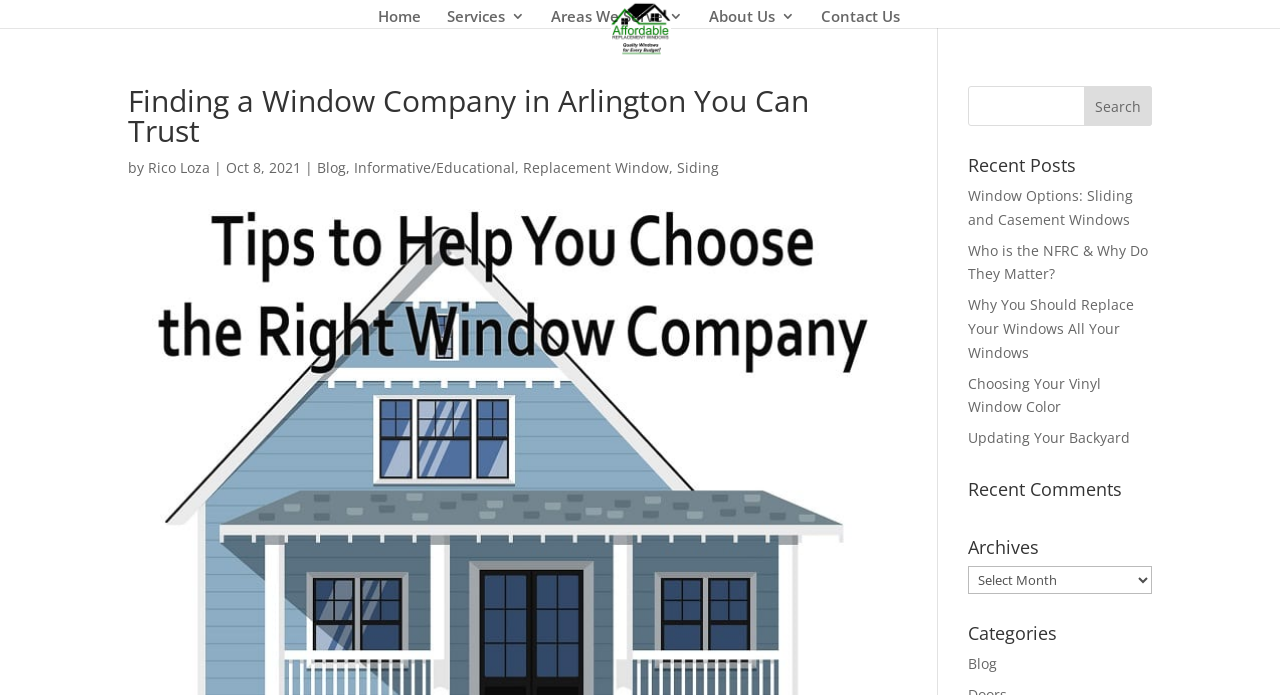What is the name of the company?
Give a one-word or short-phrase answer derived from the screenshot.

Affordable Replacement Windows